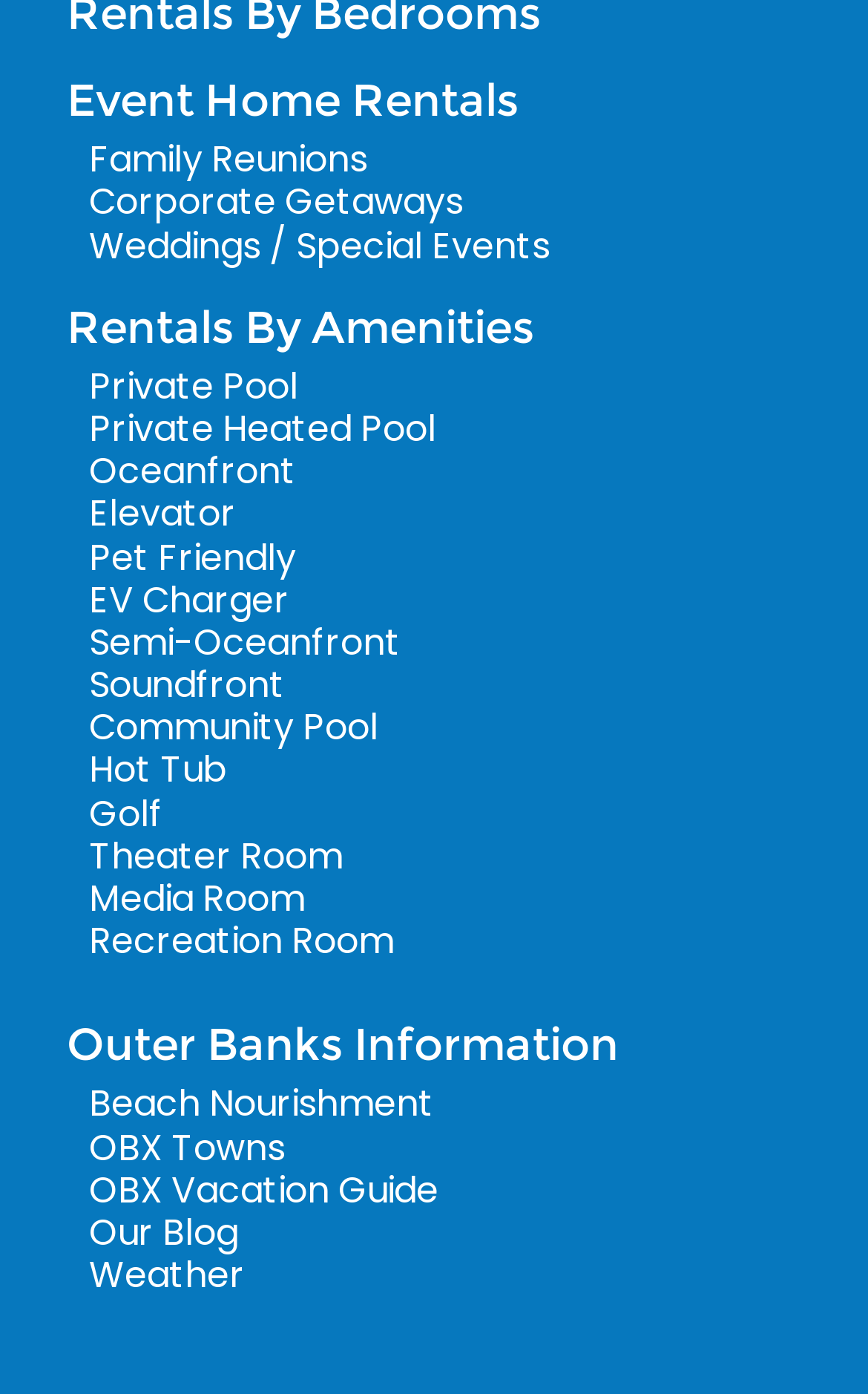Locate the bounding box of the UI element based on this description: "Elevator". Provide four float numbers between 0 and 1 as [left, top, right, bottom].

[0.103, 0.35, 0.272, 0.387]